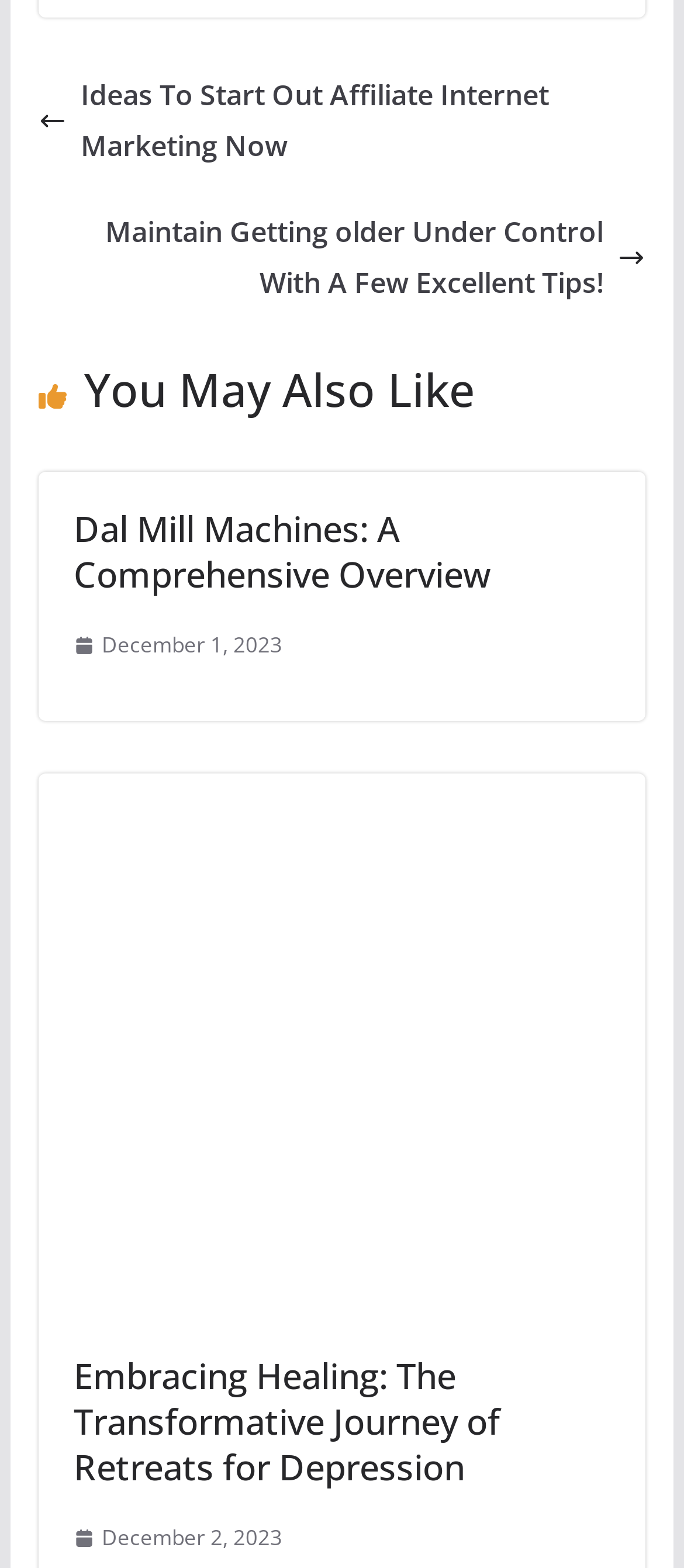Answer the question briefly using a single word or phrase: 
What is the theme of the third article?

Healing and Depression